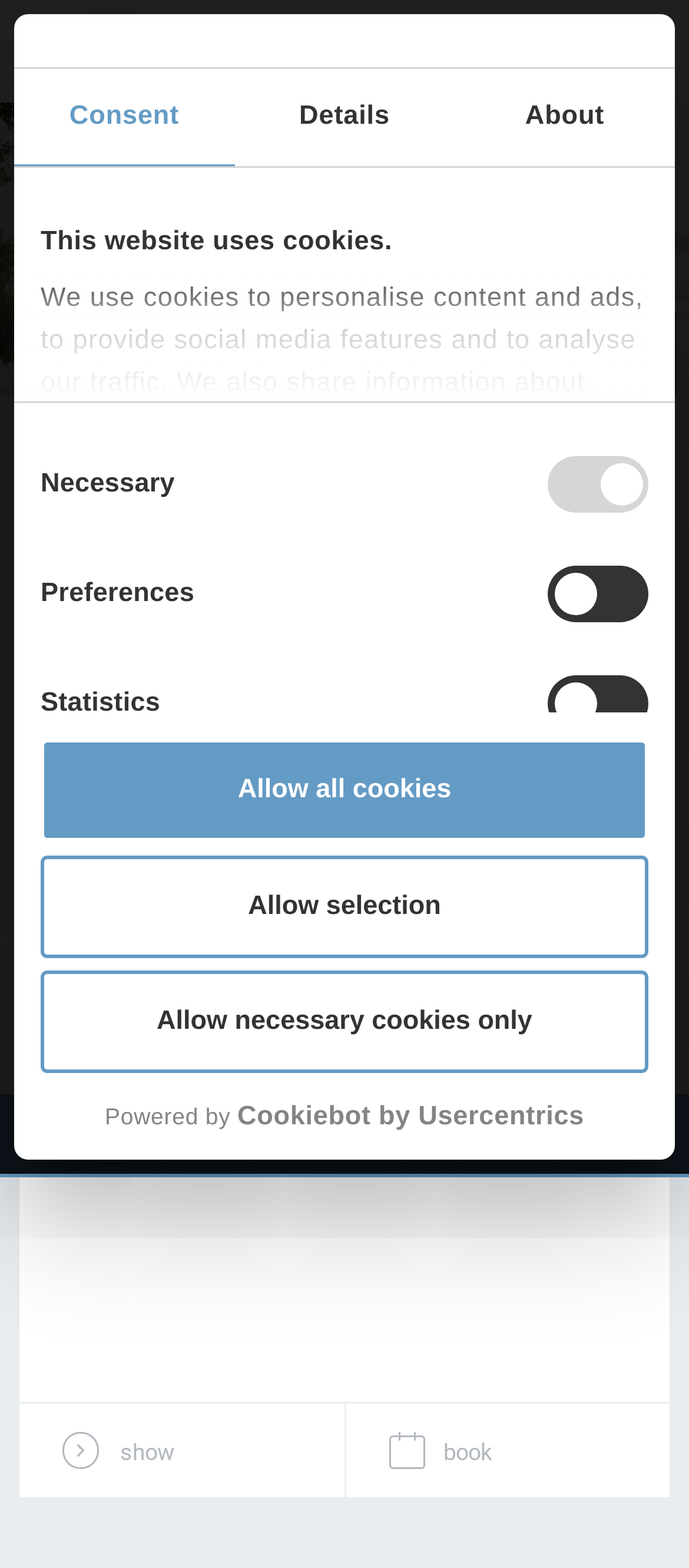Identify and provide the bounding box coordinates of the UI element described: "Vshow". The coordinates should be formatted as [left, top, right, bottom], with each number being a float between 0 and 1.

[0.028, 0.893, 0.5, 0.955]